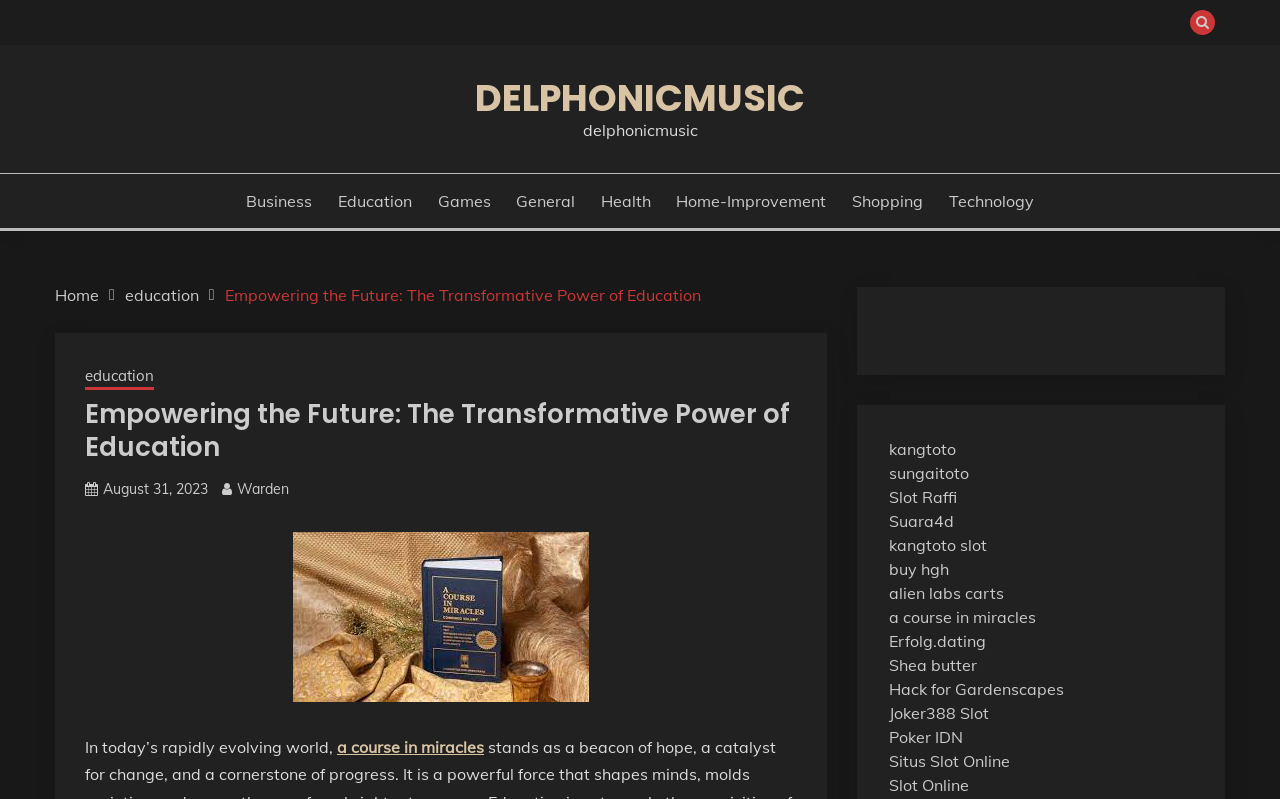Give a one-word or one-phrase response to the question:
What is the category of the current webpage?

Education